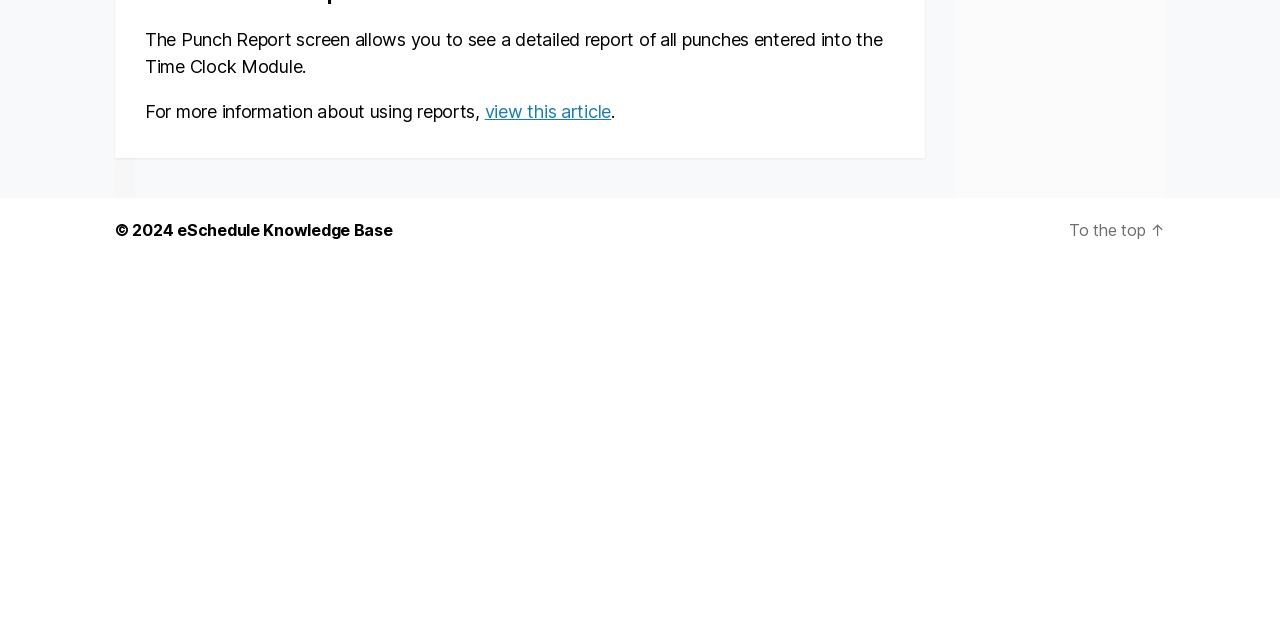Identify the bounding box of the UI element that matches this description: "view this article".

[0.379, 0.157, 0.477, 0.19]